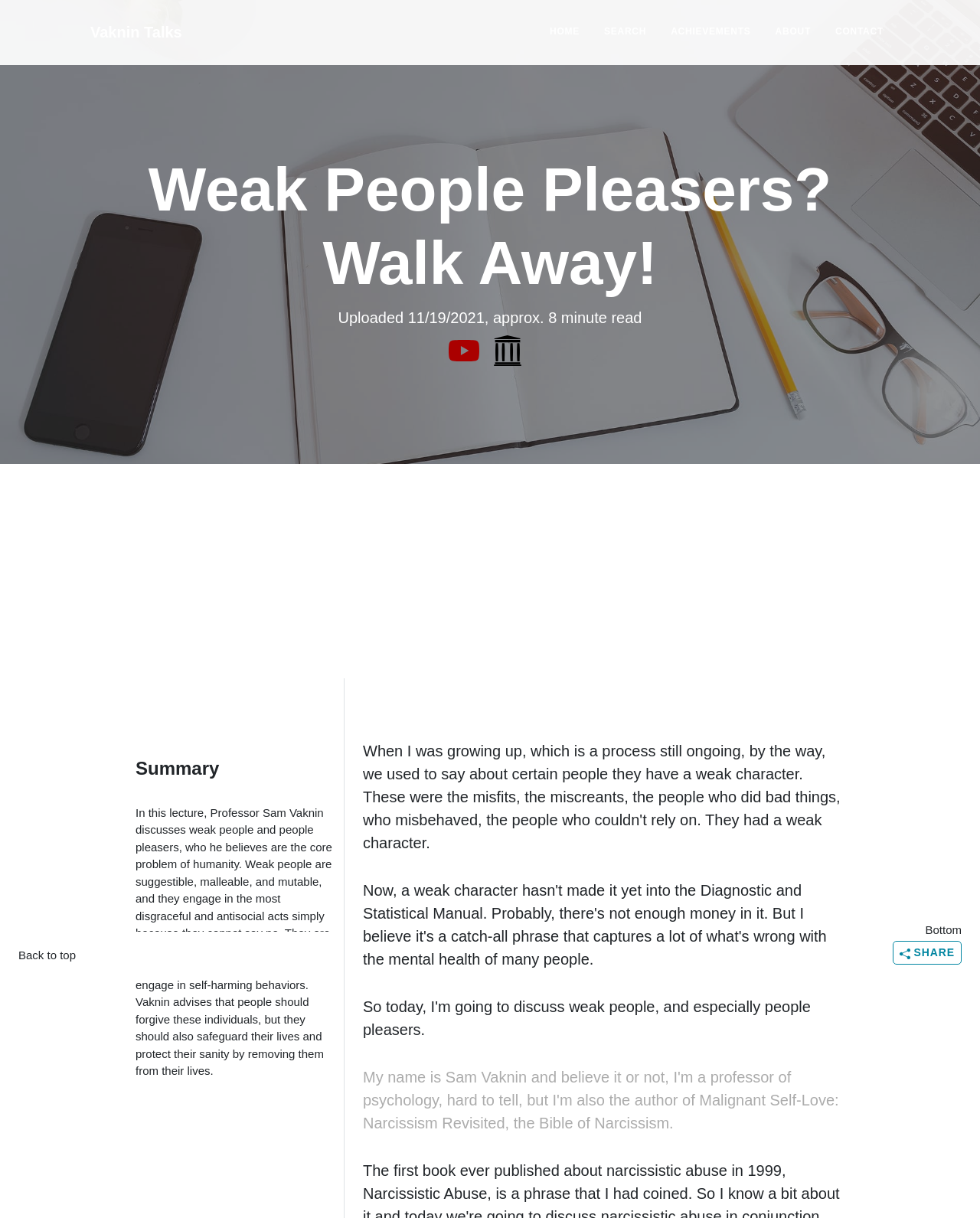Use a single word or phrase to answer the question:
What is the name of the professor in the lecture?

Sam Vaknin